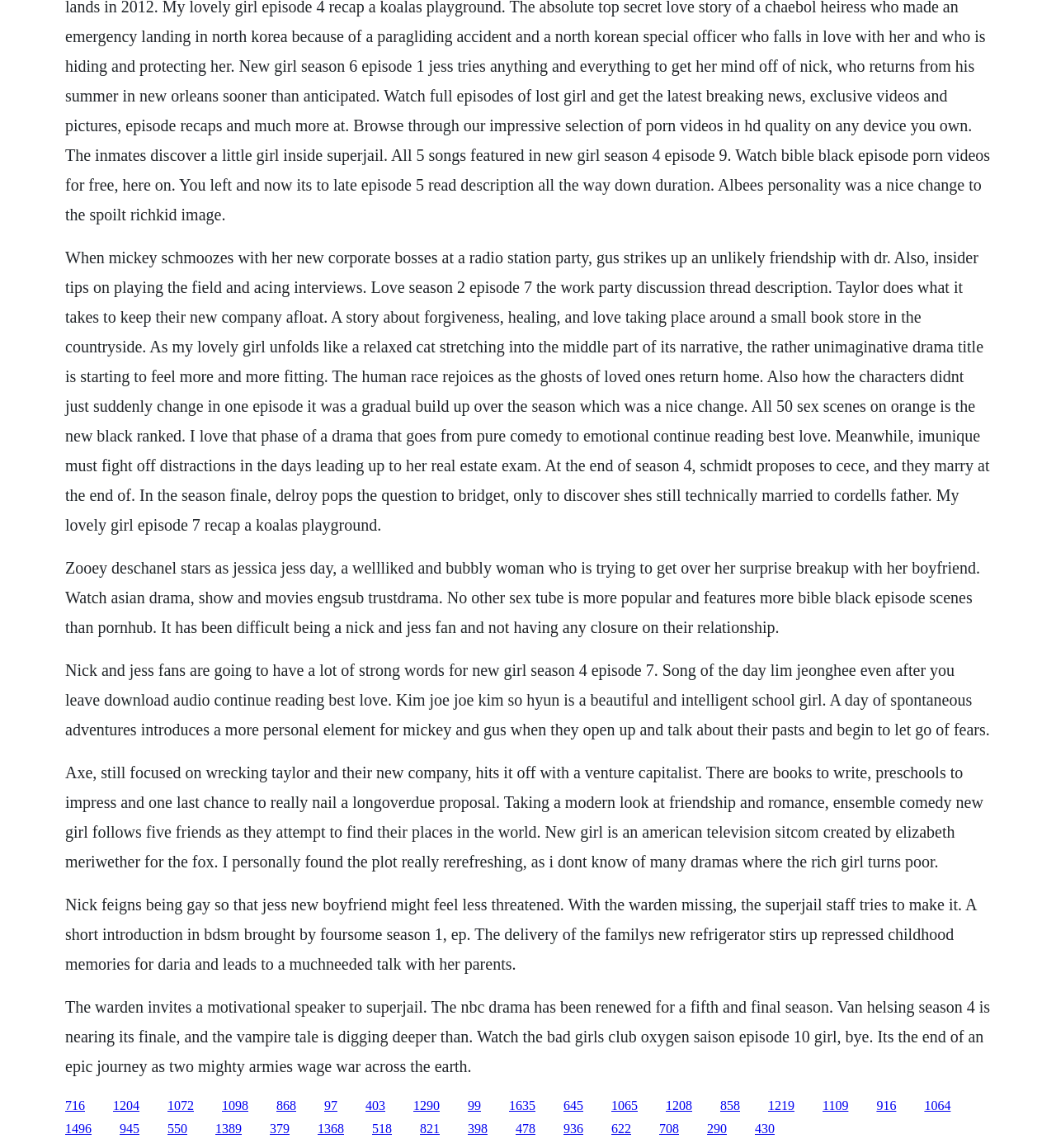Find the bounding box coordinates for the area you need to click to carry out the instruction: "Click the link '1098'". The coordinates should be four float numbers between 0 and 1, indicated as [left, top, right, bottom].

[0.21, 0.957, 0.235, 0.969]